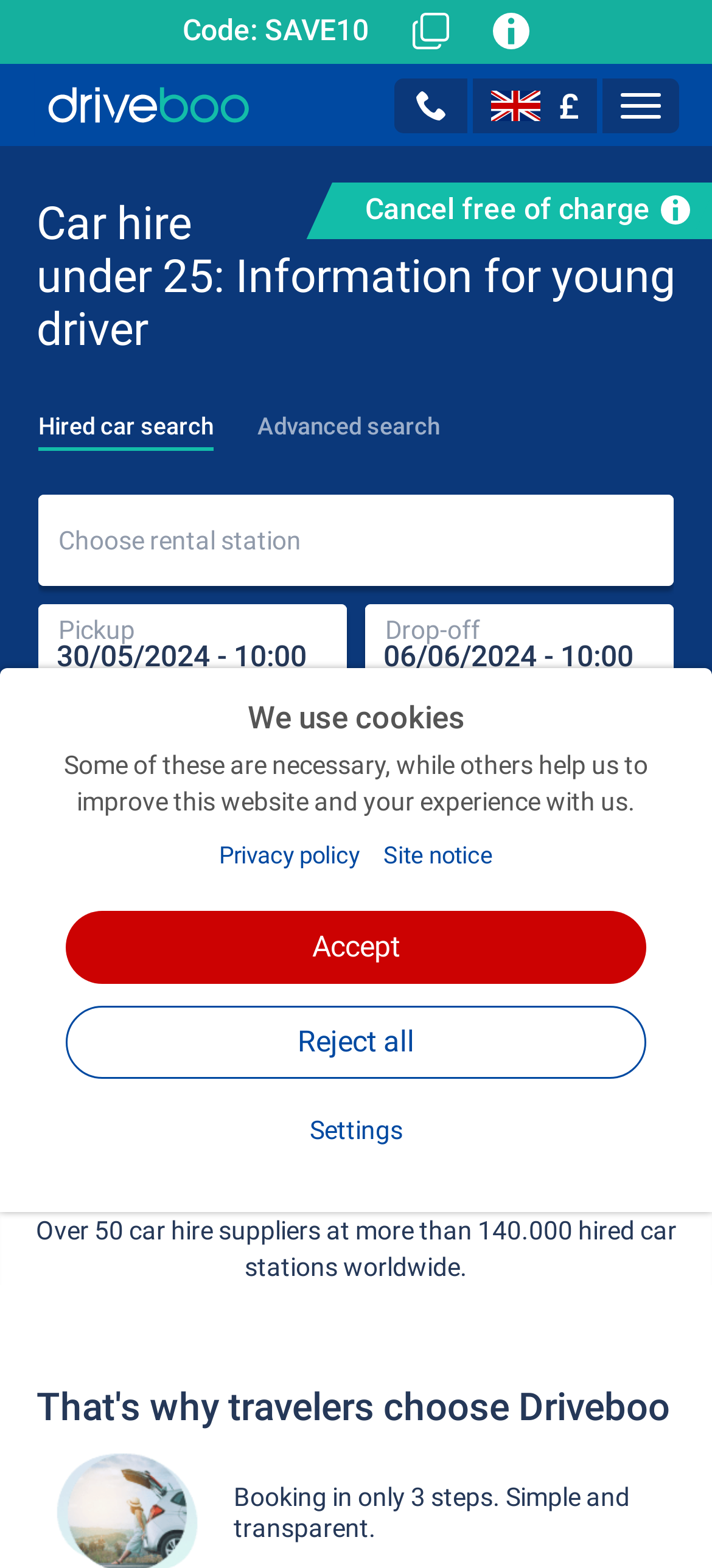Show me the bounding box coordinates of the clickable region to achieve the task as per the instruction: "Click the 'Navigation' button".

[0.846, 0.05, 0.954, 0.085]